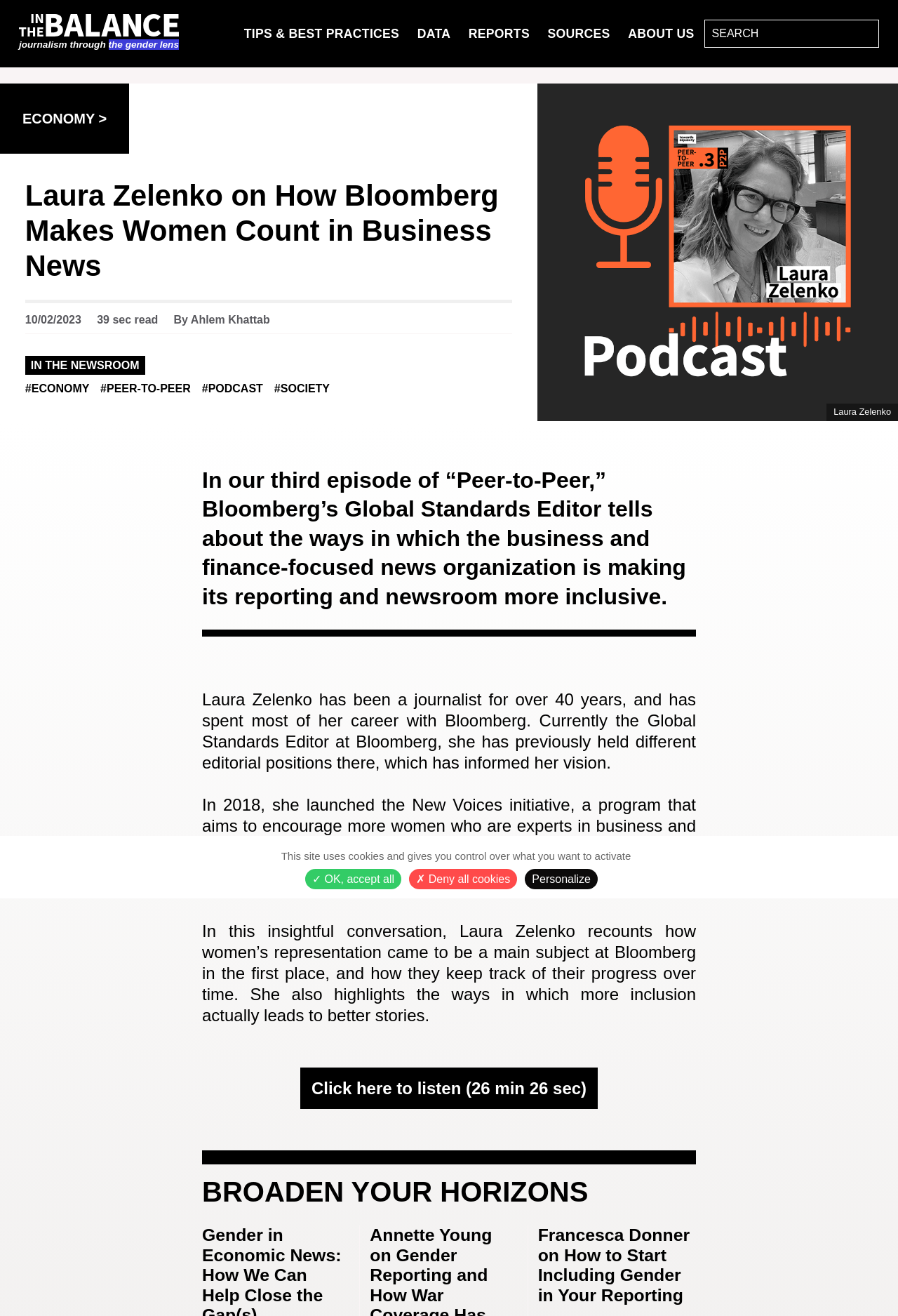Refer to the screenshot and give an in-depth answer to this question: What is the duration of the podcast episode?

I found the answer by looking at the link element which has the text 'Click here to listen (26 min 26 sec)'.